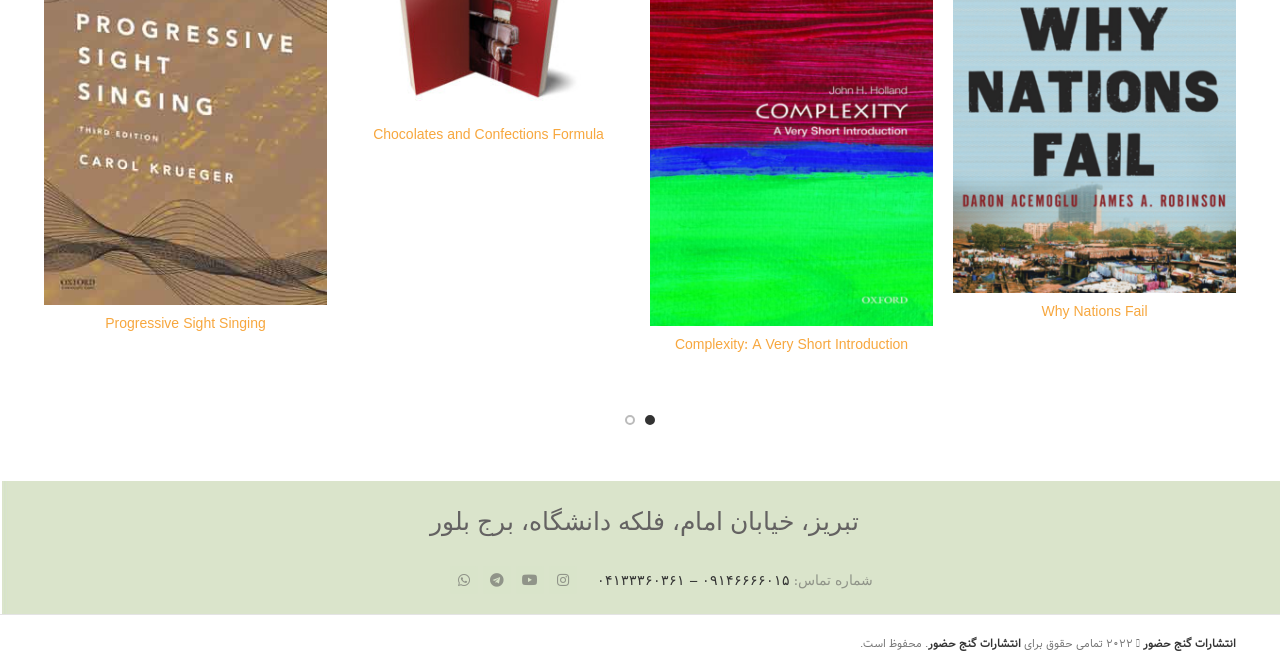What is the phone number?
Based on the screenshot, provide a one-word or short-phrase response.

۰۹۱۴۶۶۶۶۰۱۵ – ۰۴۱۳۳۳۶۰۳۶۱